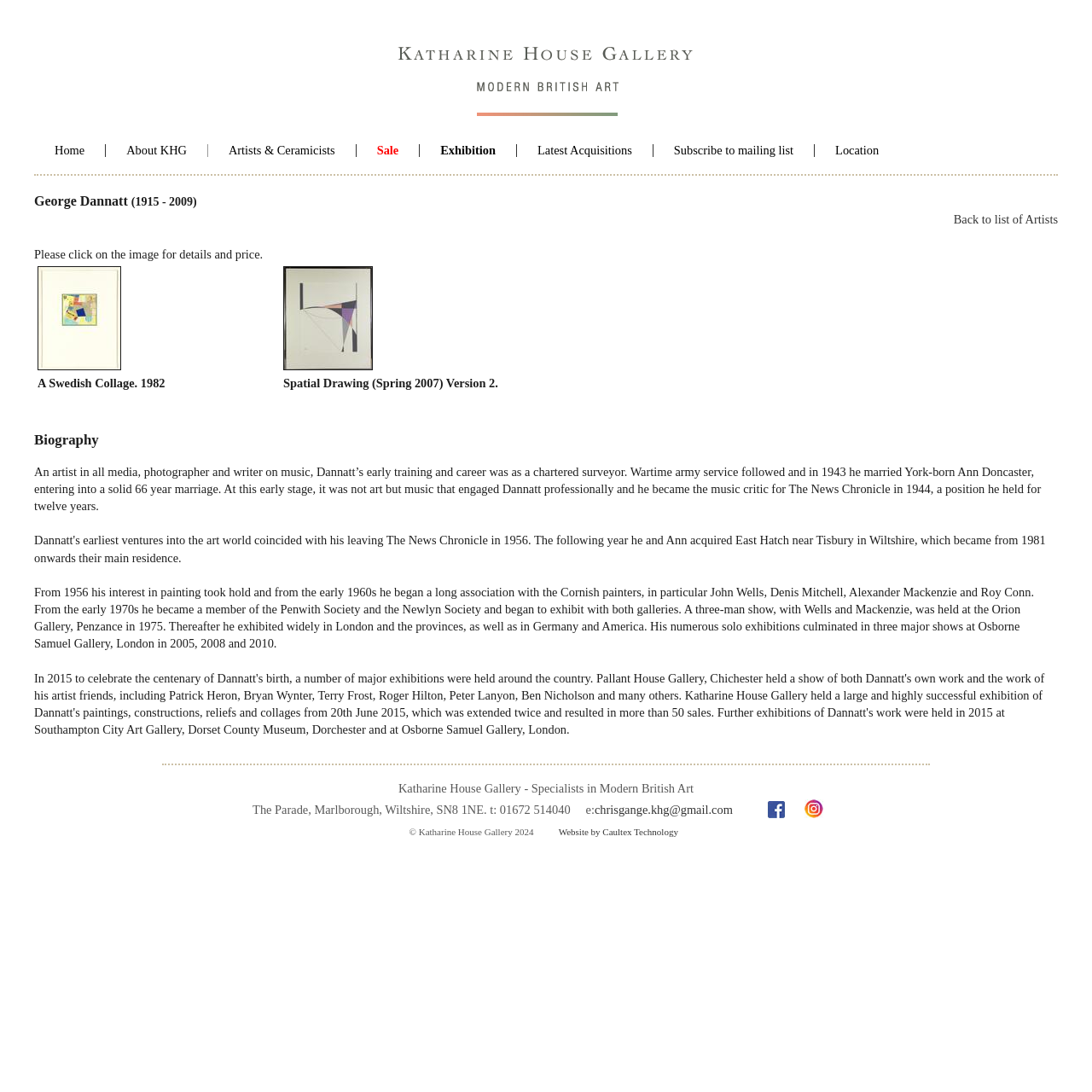Using a single word or phrase, answer the following question: 
What is the title of the artwork shown in the first image?

A Swedish Collage